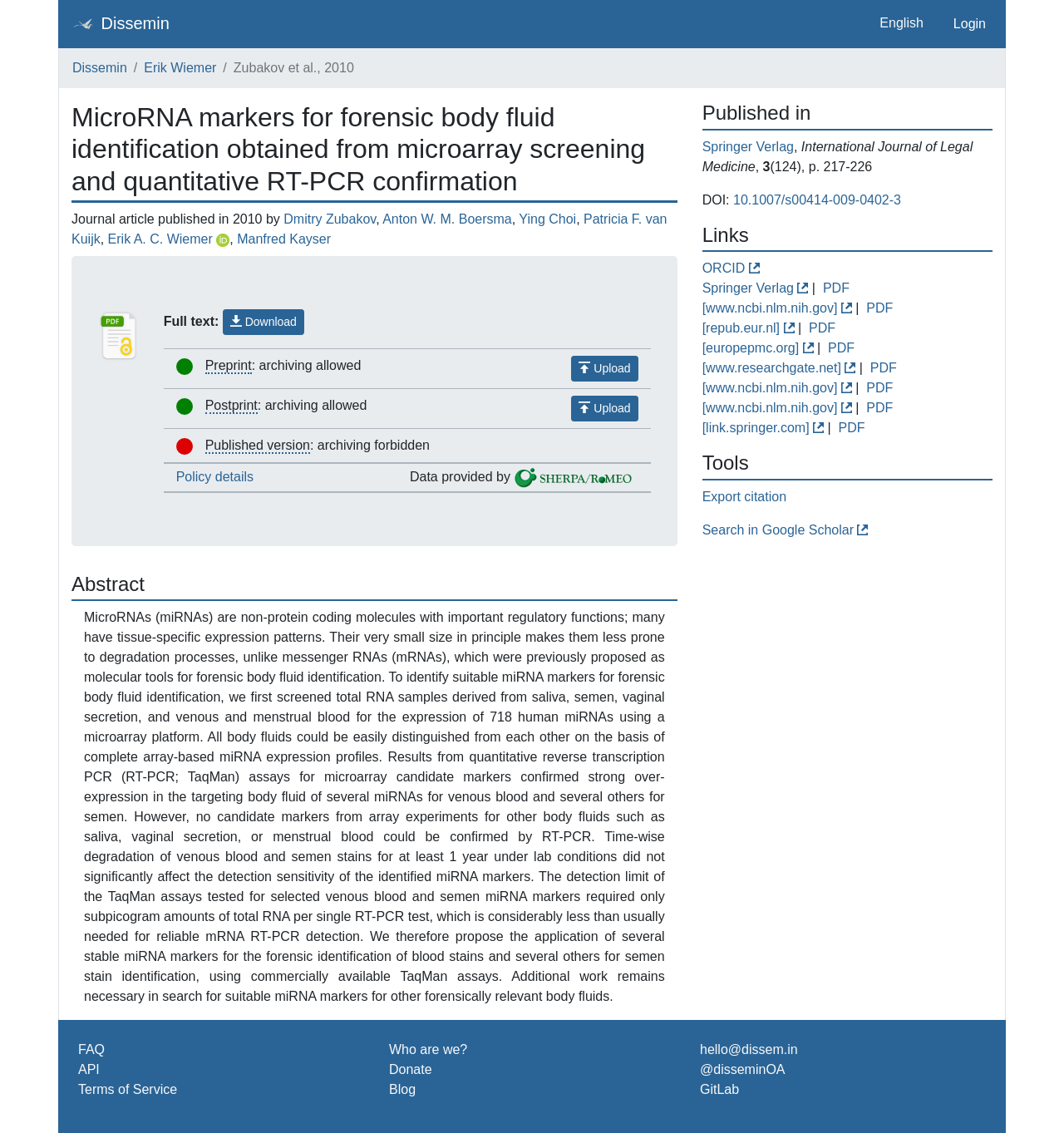Find the bounding box coordinates for the area that should be clicked to accomplish the instruction: "Click the 'Login' link".

[0.89, 0.006, 0.933, 0.036]